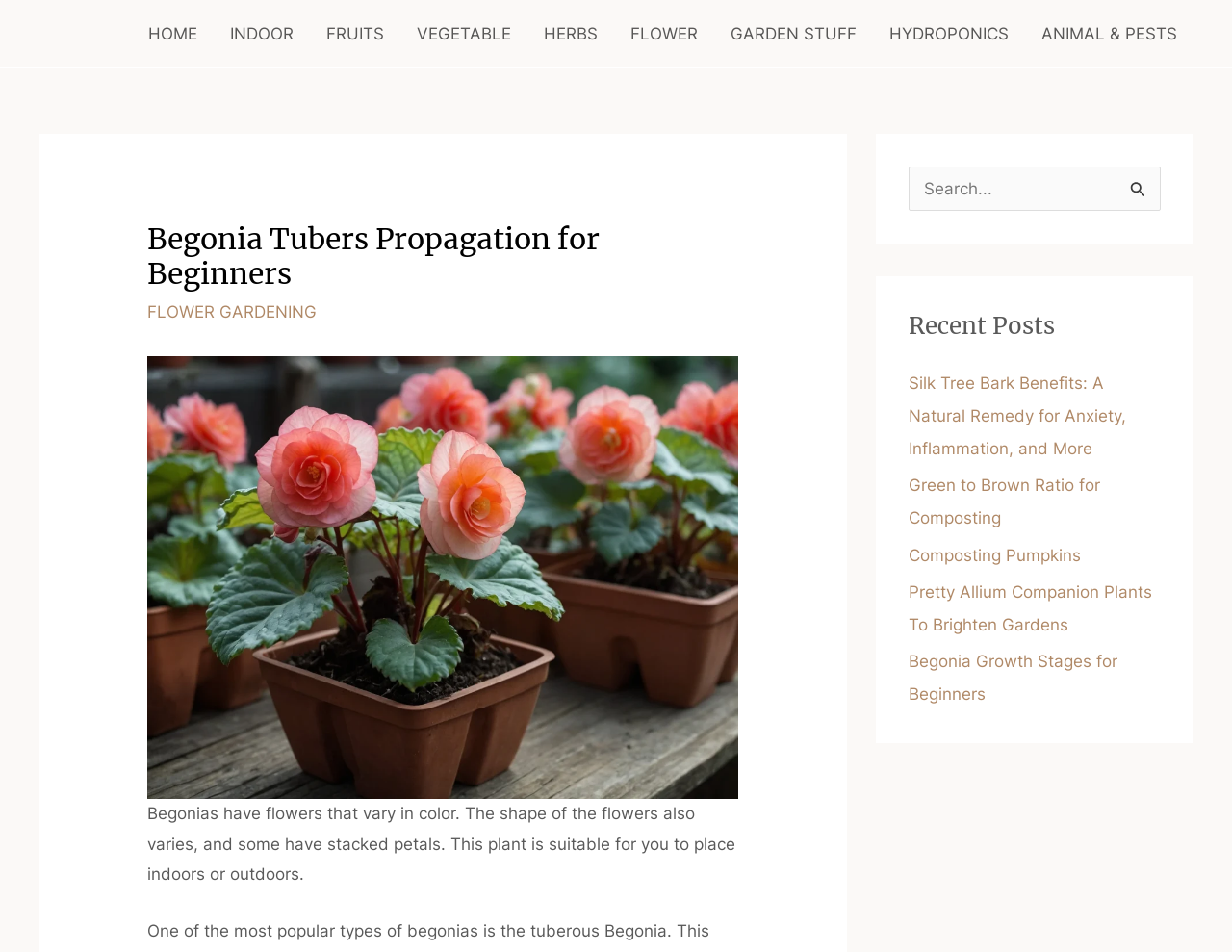What is the main topic of this webpage?
Using the image, give a concise answer in the form of a single word or short phrase.

Begonia tubers propagation